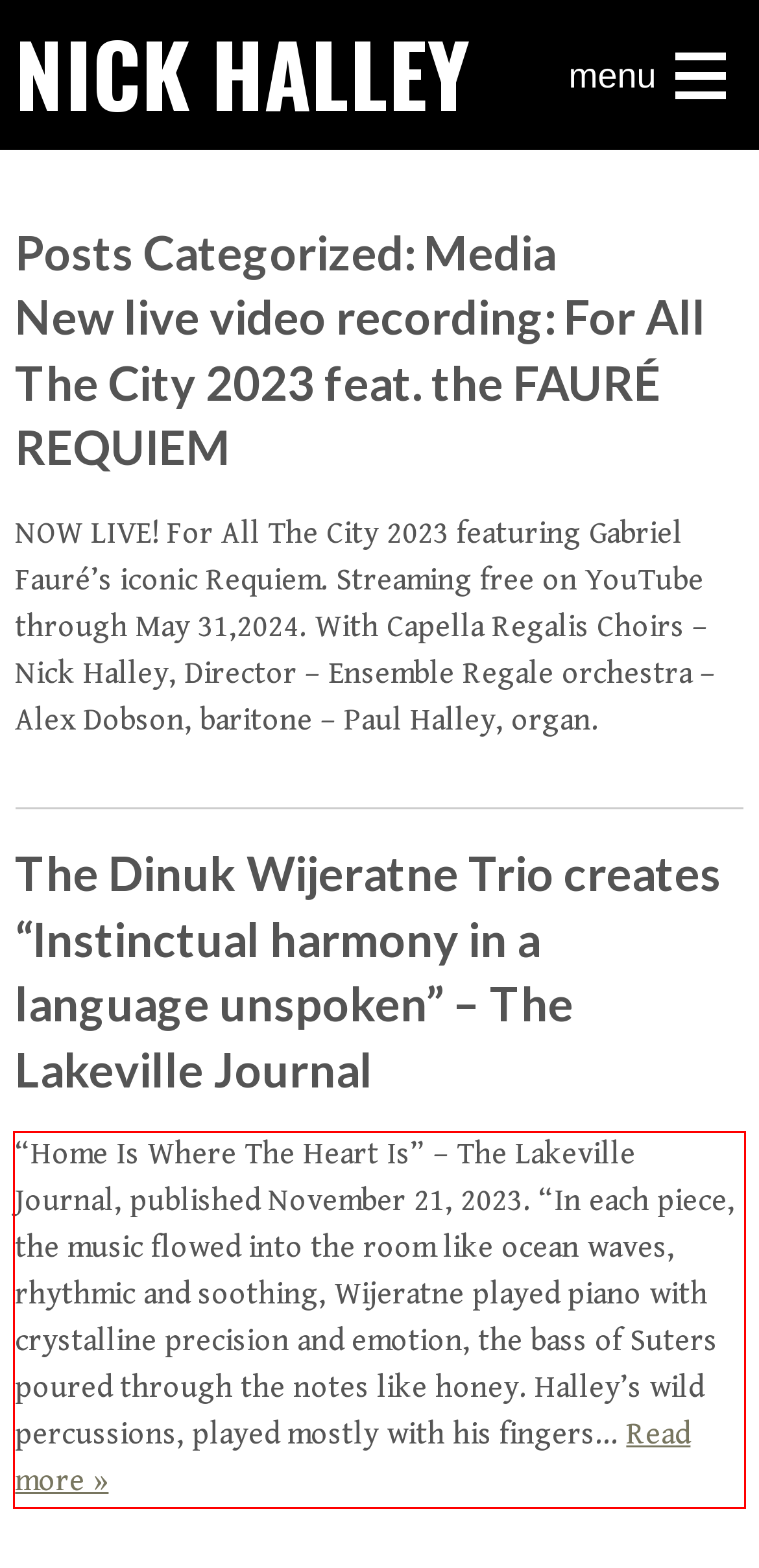You have a screenshot of a webpage, and there is a red bounding box around a UI element. Utilize OCR to extract the text within this red bounding box.

“Home Is Where The Heart Is” – The Lakeville Journal, published November 21, 2023. “In each piece, the music flowed into the room like ocean waves, rhythmic and soothing, Wijeratne played piano with crystalline precision and emotion, the bass of Suters poured through the notes like honey. Halley’s wild percussions, played mostly with his fingers… Read more »